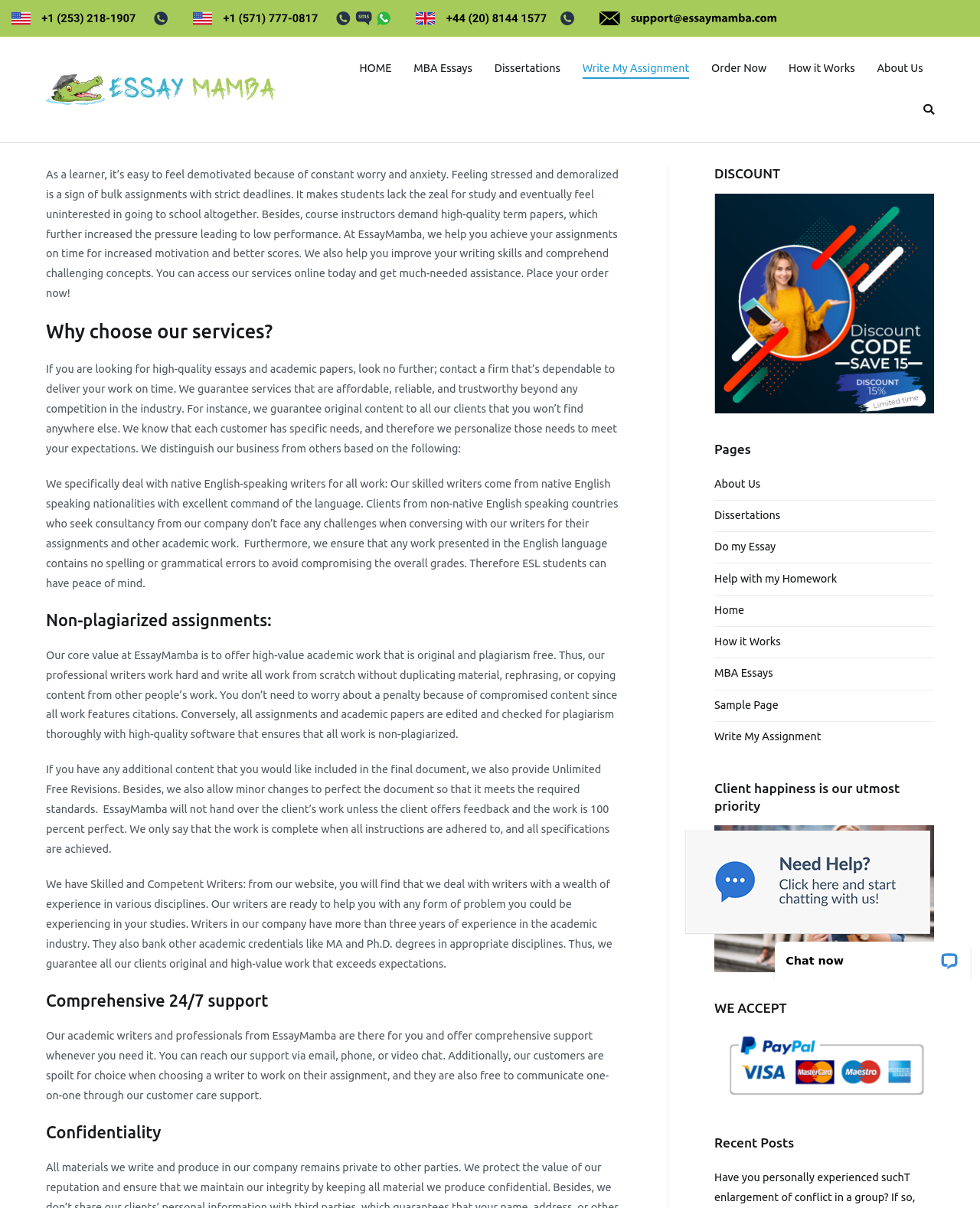Highlight the bounding box coordinates of the region I should click on to meet the following instruction: "Click on the 'About Us' link".

[0.895, 0.049, 0.942, 0.065]